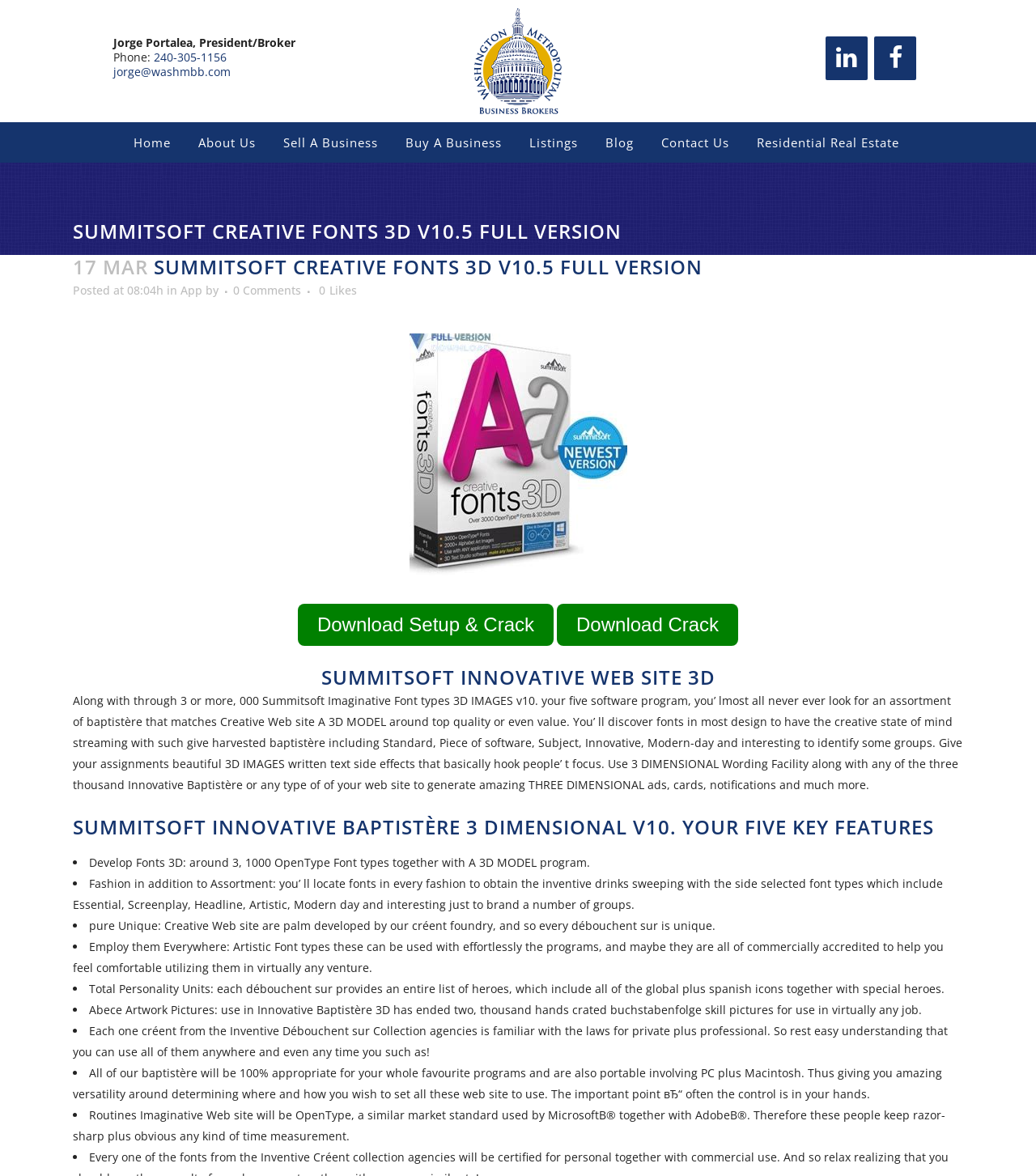What is the name of the company?
Offer a detailed and exhaustive answer to the question.

I found the answer by looking at the logo images at the top of the webpage, which have the text 'Logo' as their descriptions. The company name is also mentioned in the text 'Summitsoft Creative Fonts 3D V10.5 Full Version'.